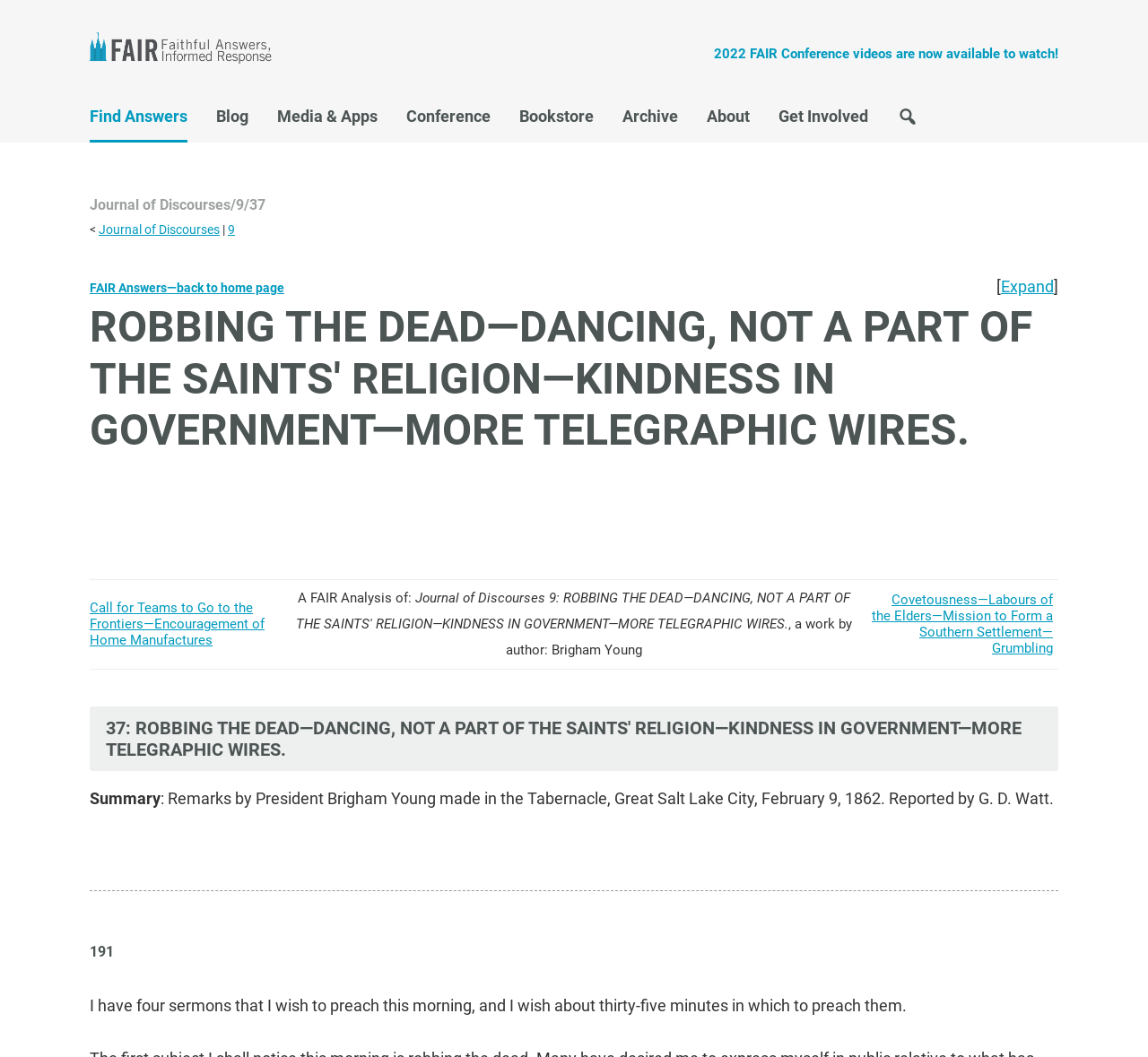Identify the bounding box coordinates of the element to click to follow this instruction: 'Search for something'. Ensure the coordinates are four float values between 0 and 1, provided as [left, top, right, bottom].

[0.769, 0.095, 0.812, 0.135]